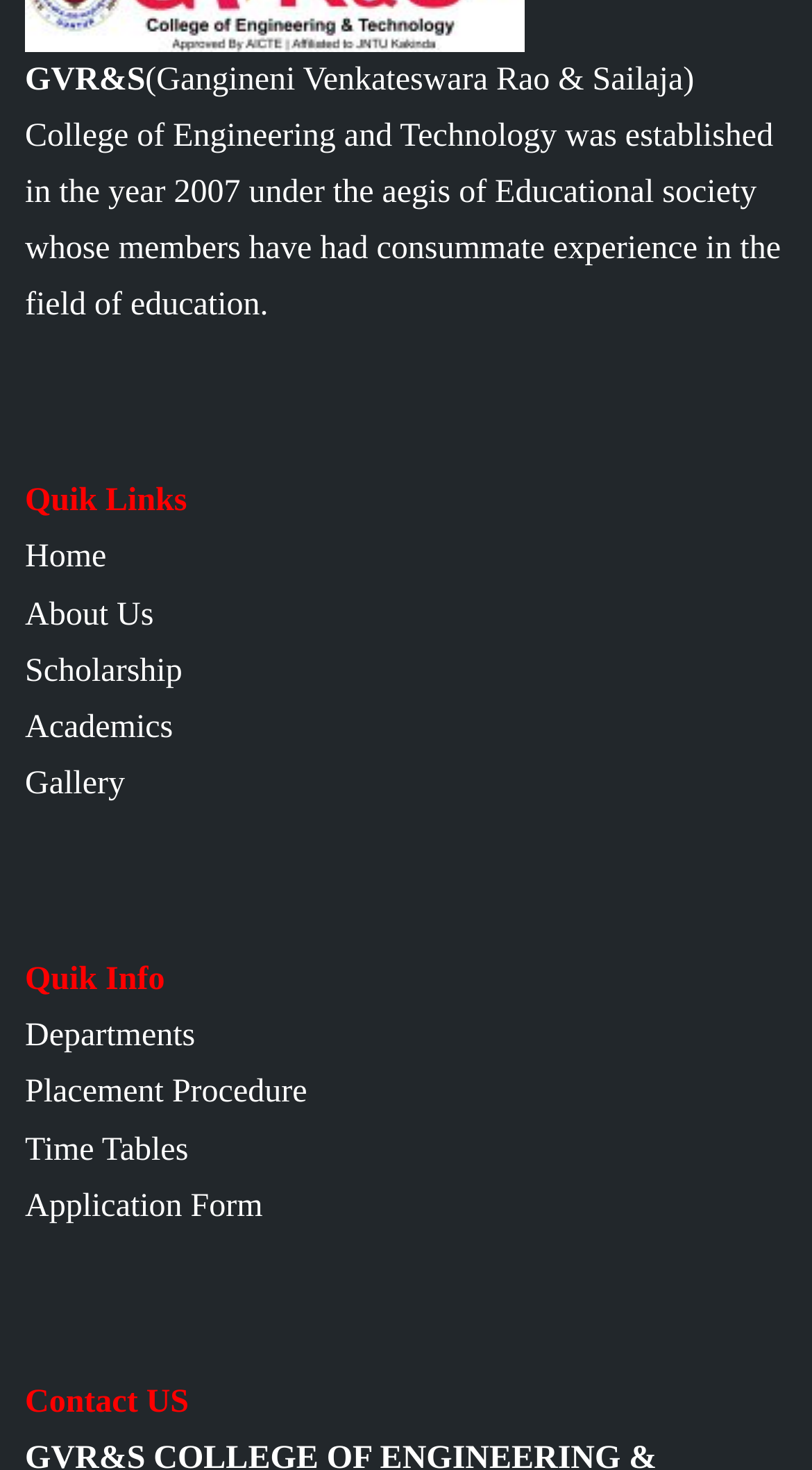Please provide a detailed answer to the question below based on the screenshot: 
What is the name of the college?

The name of the college can be found in the first StaticText element, which reads 'GVR&S'. This is likely the abbreviation for the full name of the college, which is mentioned in the second StaticText element as 'Gangineni Venkateswara Rao & Sailaja) College of Engineering and Technology'.